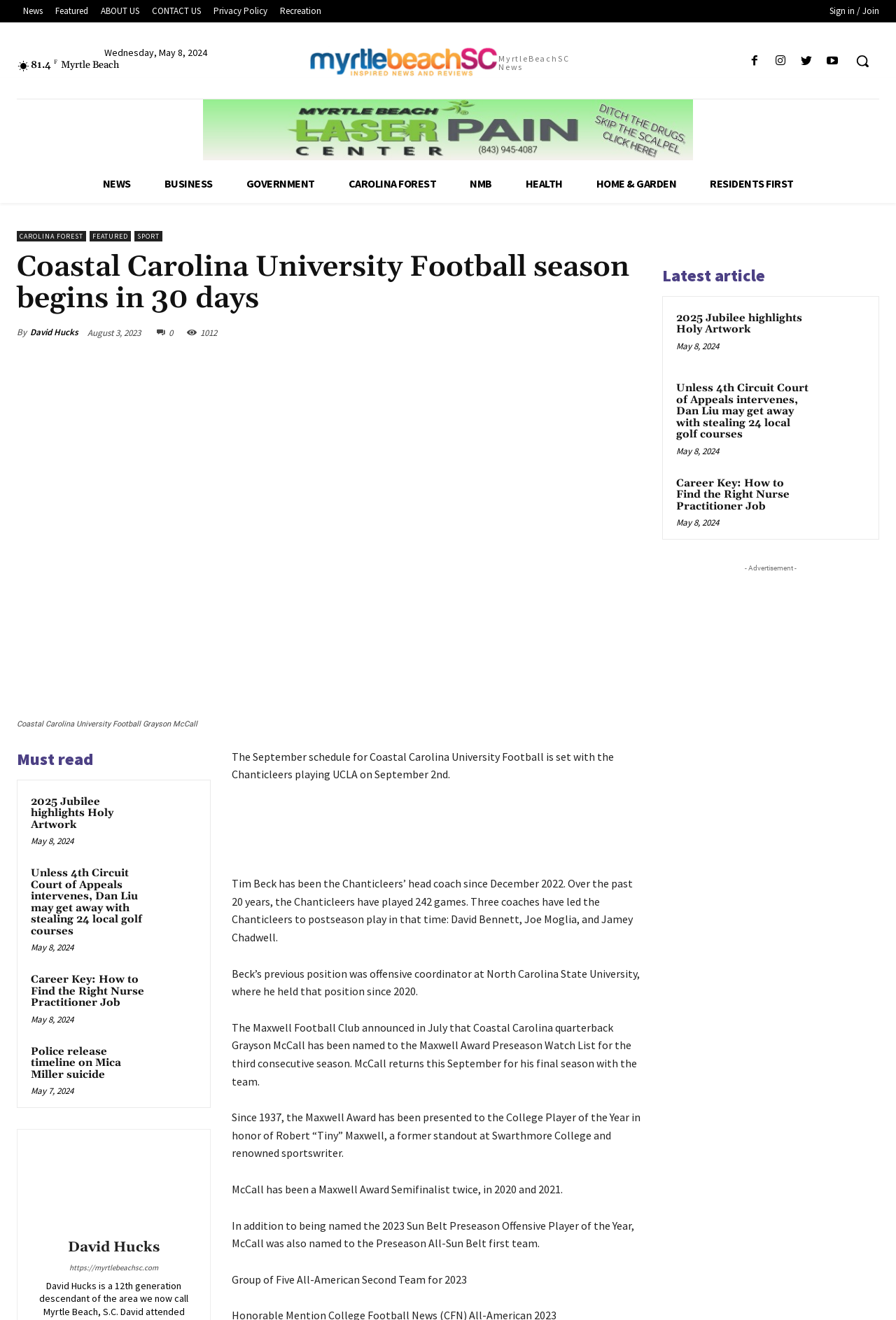Specify the bounding box coordinates of the area to click in order to follow the given instruction: "Read the article about Coastal Carolina University Football."

[0.259, 0.568, 0.685, 0.592]